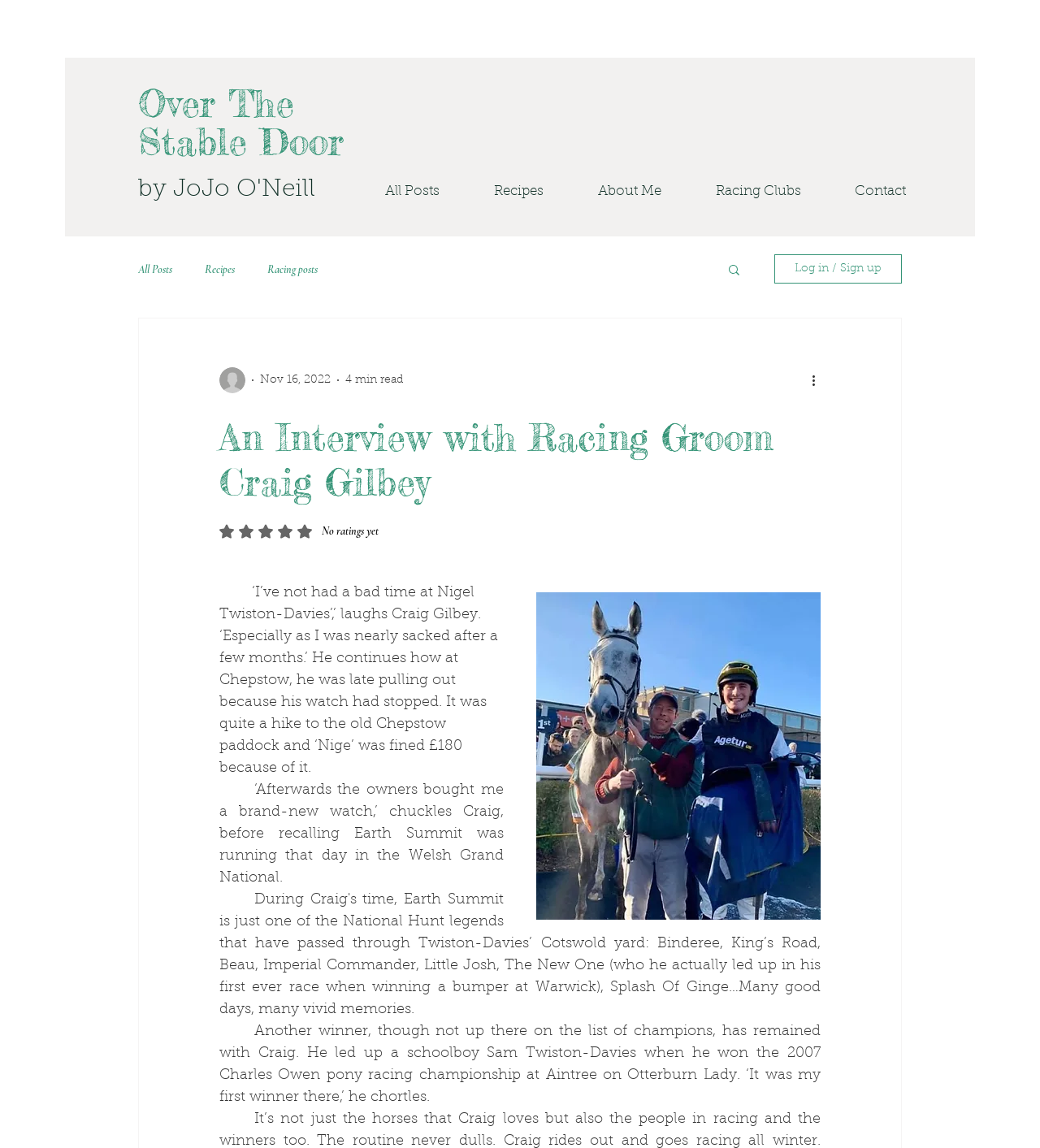Identify the bounding box of the UI component described as: "Recipes".

[0.434, 0.156, 0.534, 0.178]